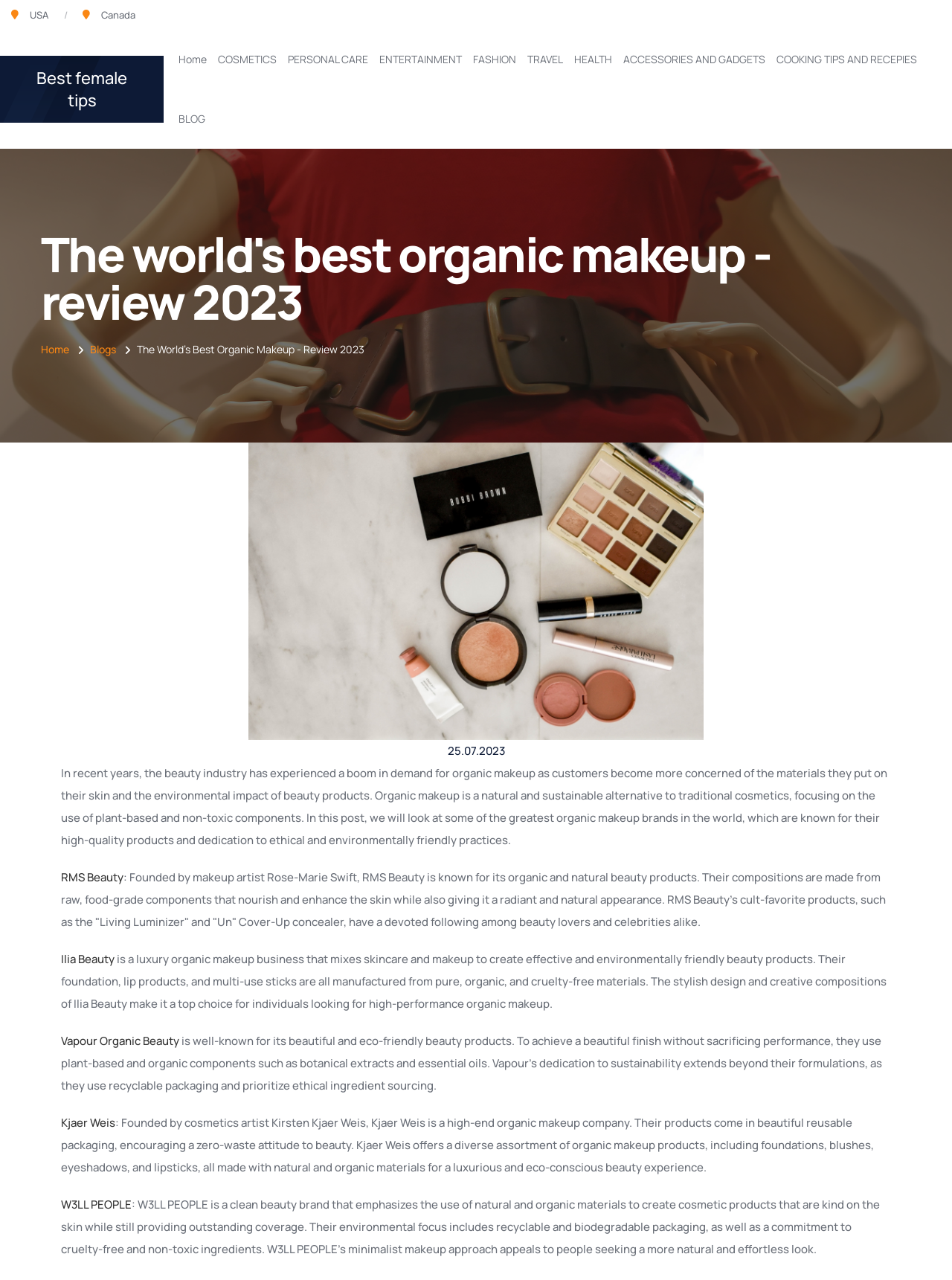What is the date of the article?
Using the screenshot, give a one-word or short phrase answer.

25.07.2023